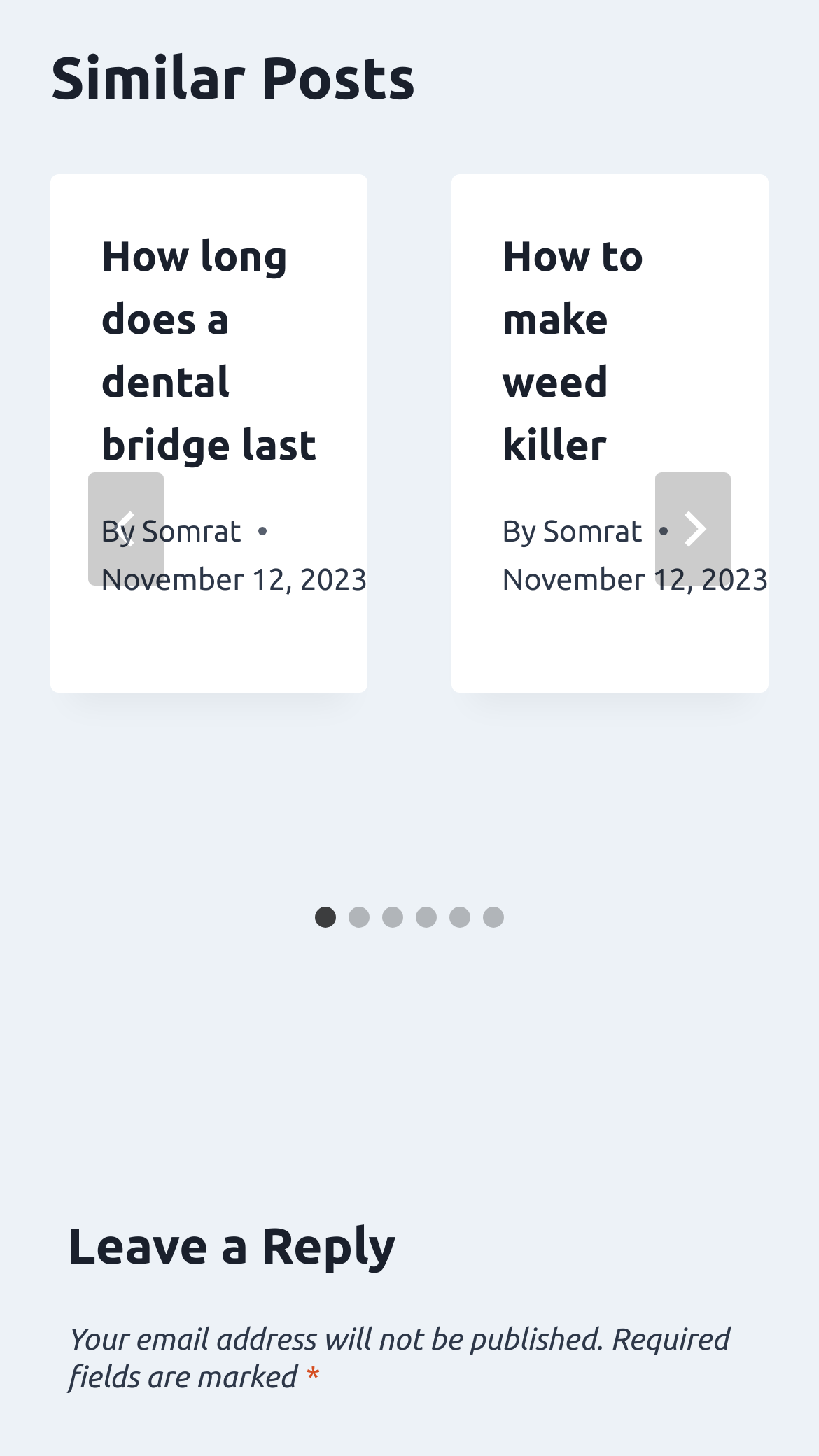Locate the bounding box coordinates of the element I should click to achieve the following instruction: "Read the article 'How long does a dental bridge last'".

[0.062, 0.12, 0.449, 0.476]